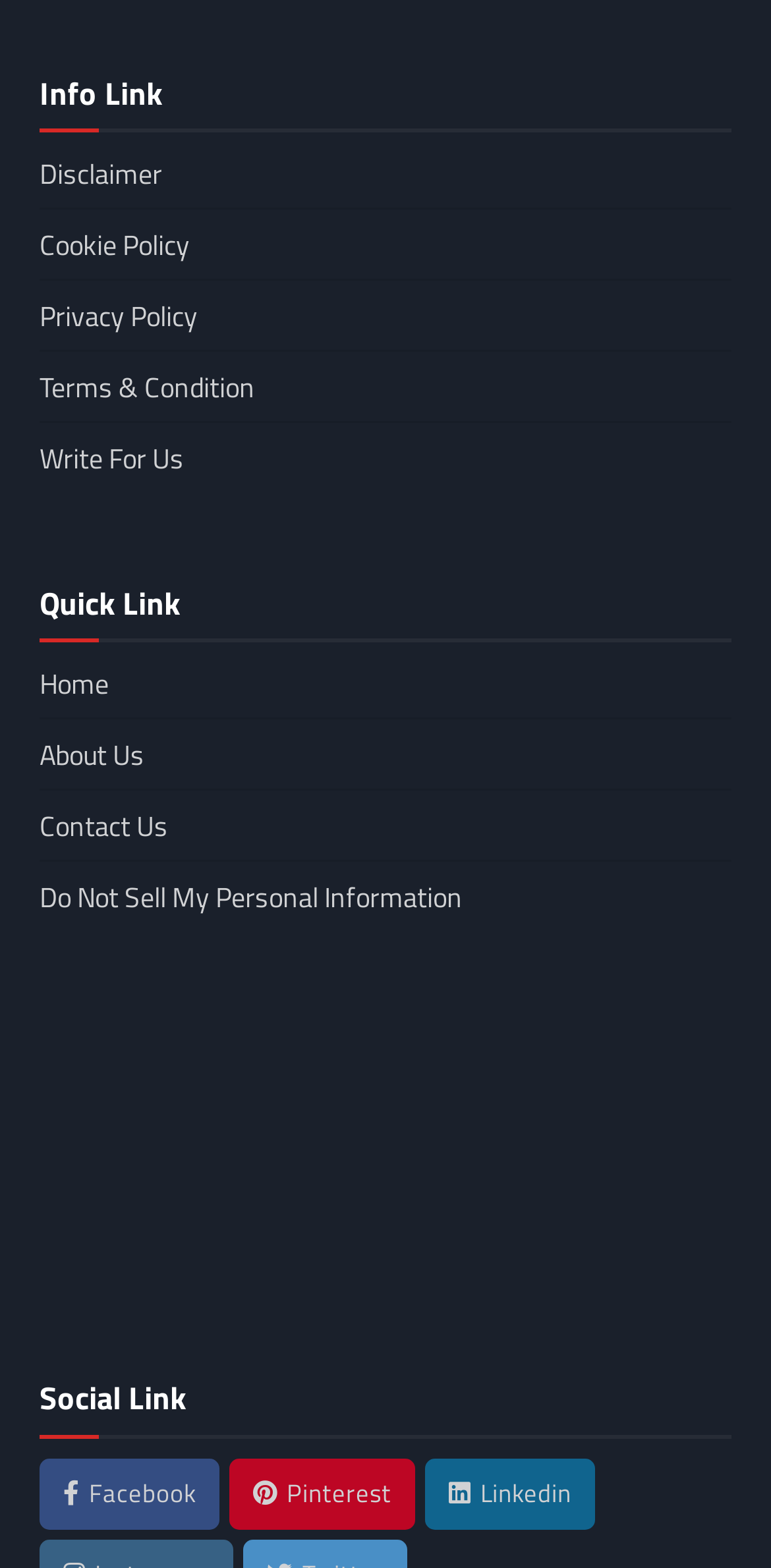Determine the bounding box coordinates for the UI element matching this description: "Cookie Policy".

[0.051, 0.143, 0.246, 0.169]